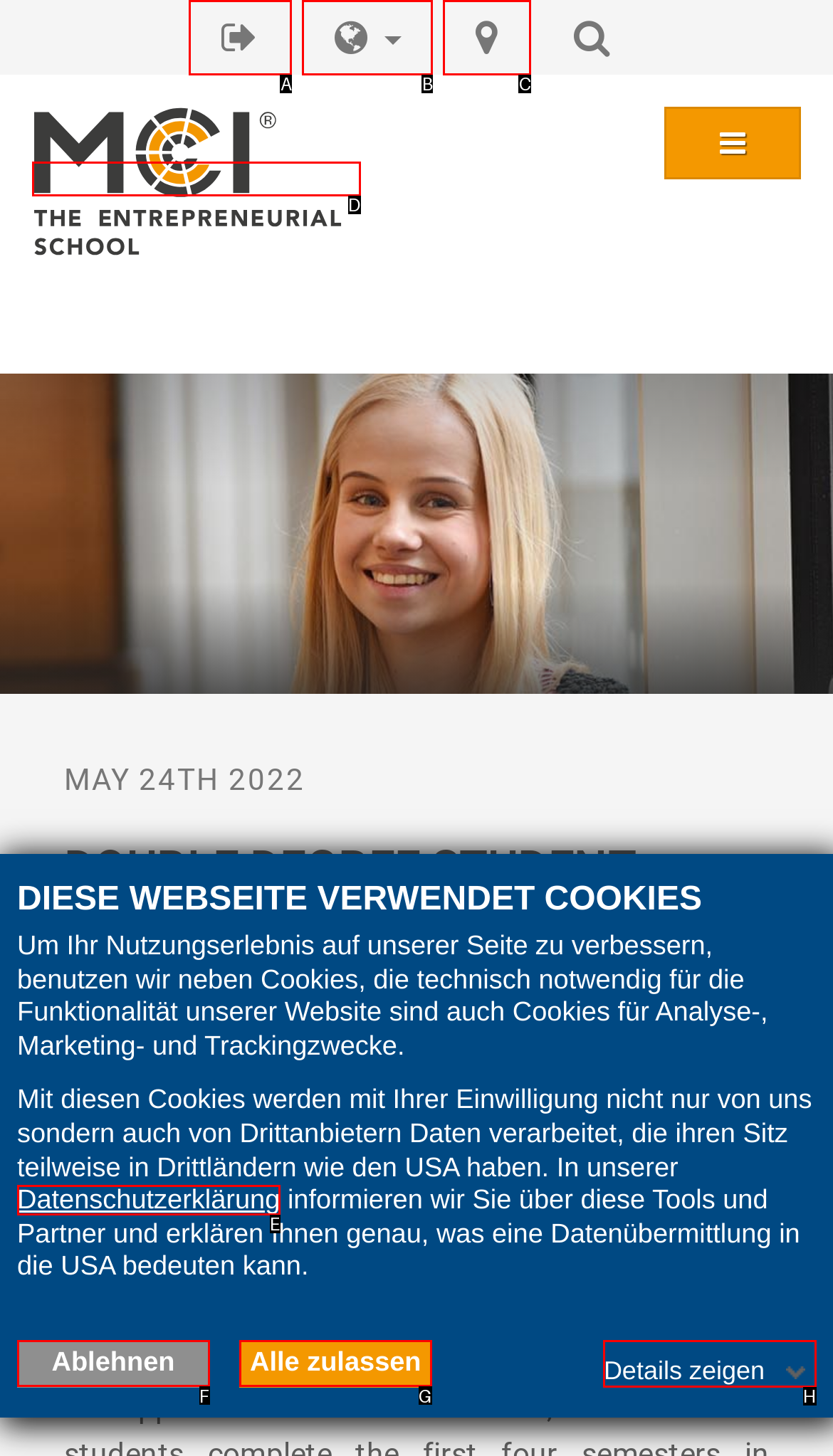From the choices provided, which HTML element best fits the description: alt="Logo"? Answer with the appropriate letter.

D